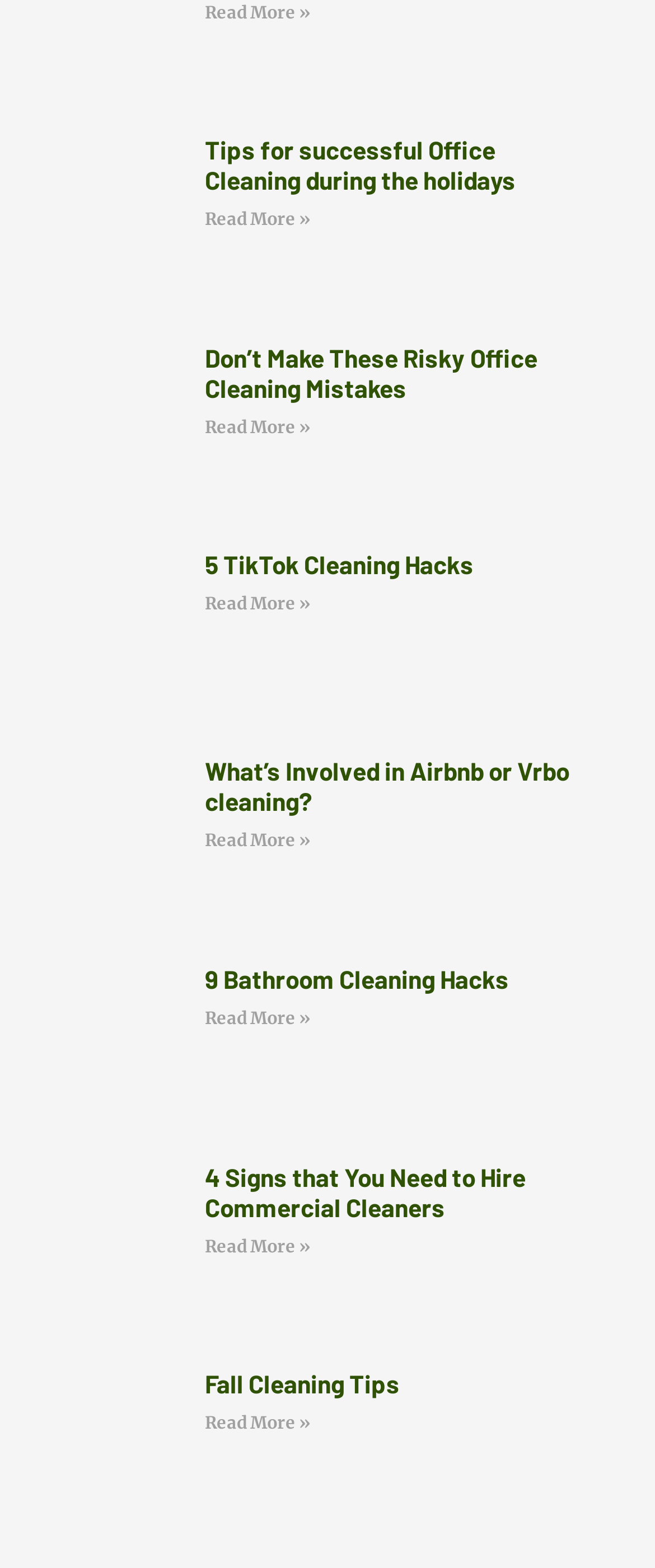Are there any images on this webpage?
Based on the screenshot, answer the question with a single word or phrase.

Yes